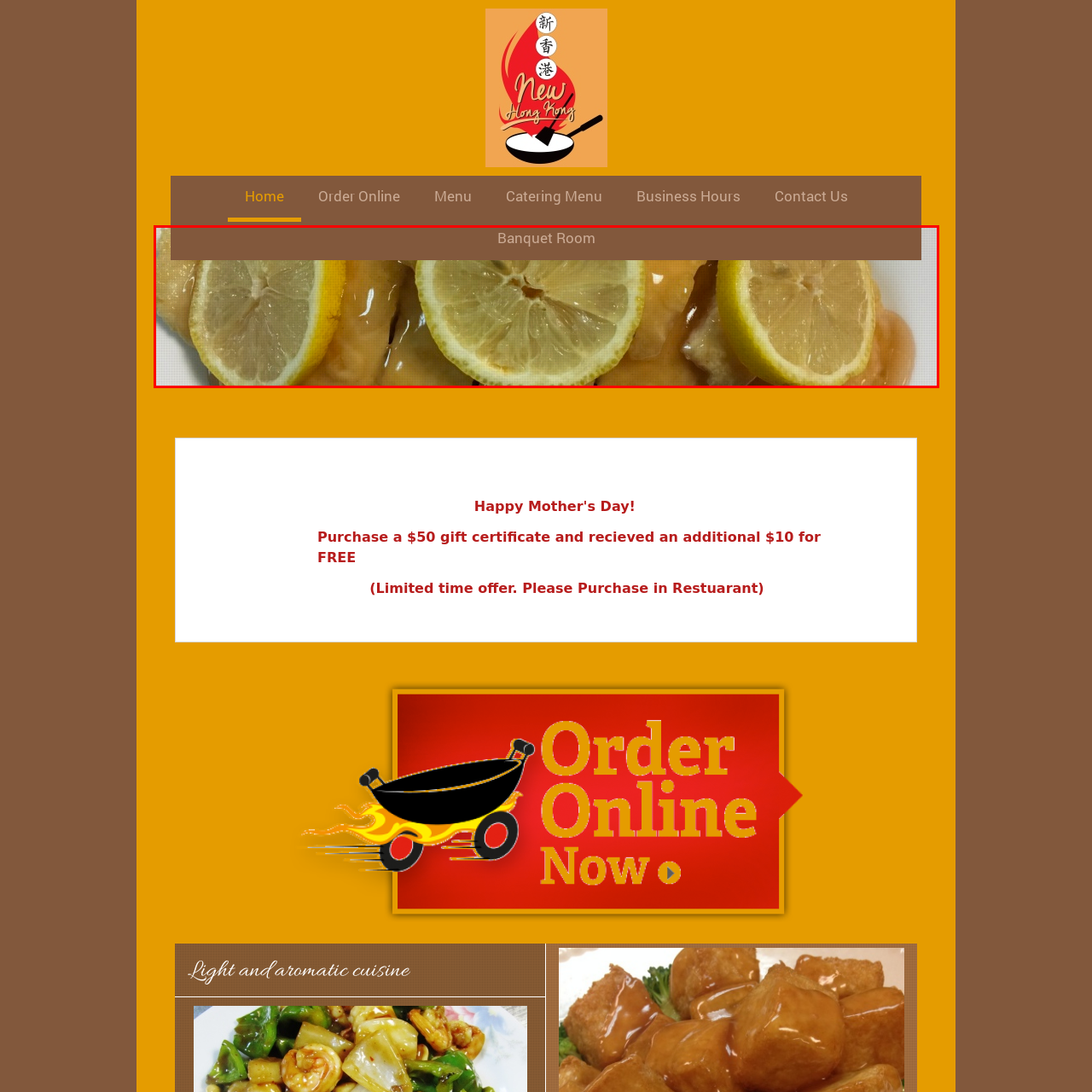Refer to the section enclosed in the red box, What type of atmosphere does the image convey? Please answer briefly with a single word or phrase.

Warm and inviting